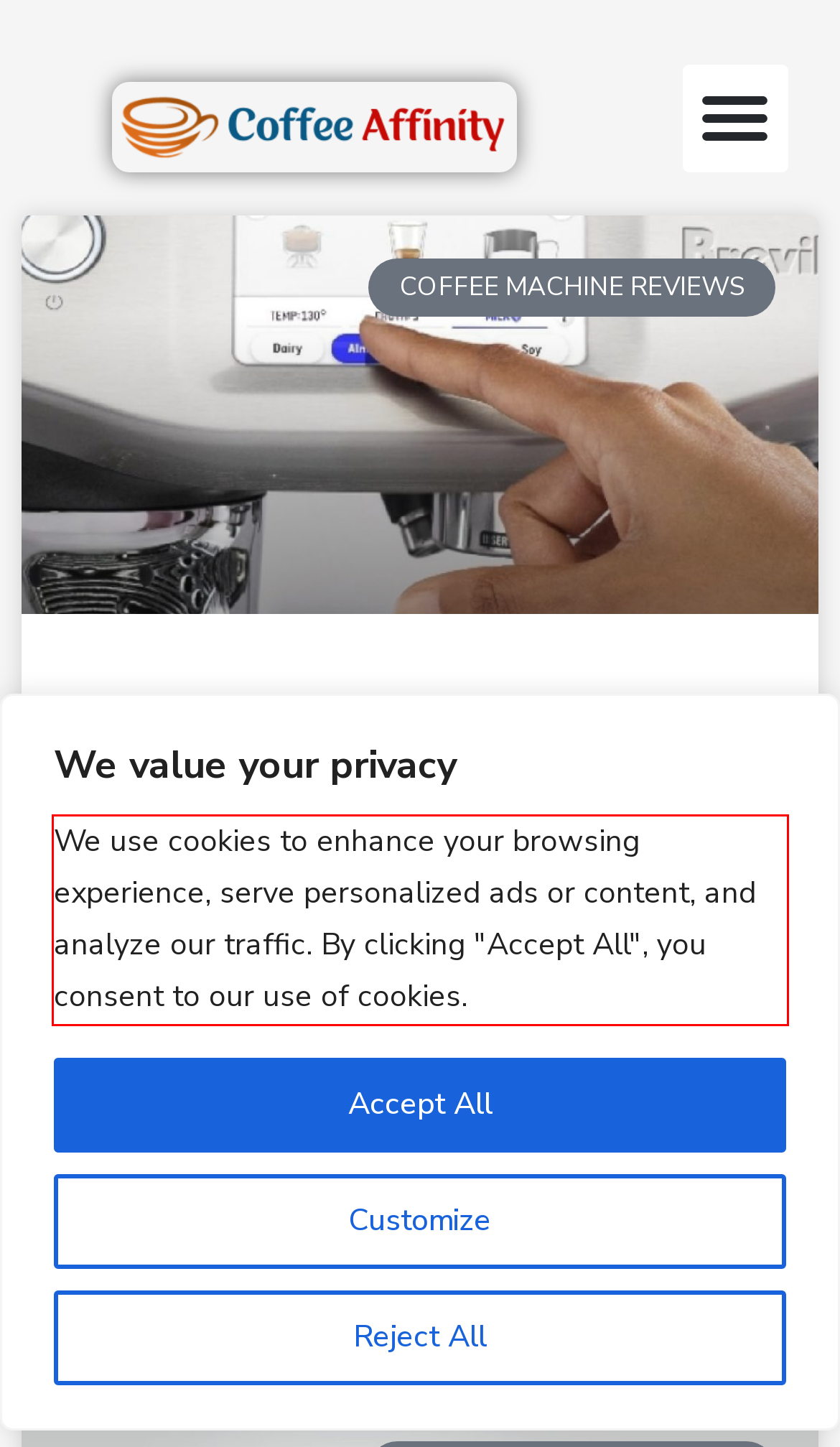Given a webpage screenshot, identify the text inside the red bounding box using OCR and extract it.

We use cookies to enhance your browsing experience, serve personalized ads or content, and analyze our traffic. By clicking "Accept All", you consent to our use of cookies.